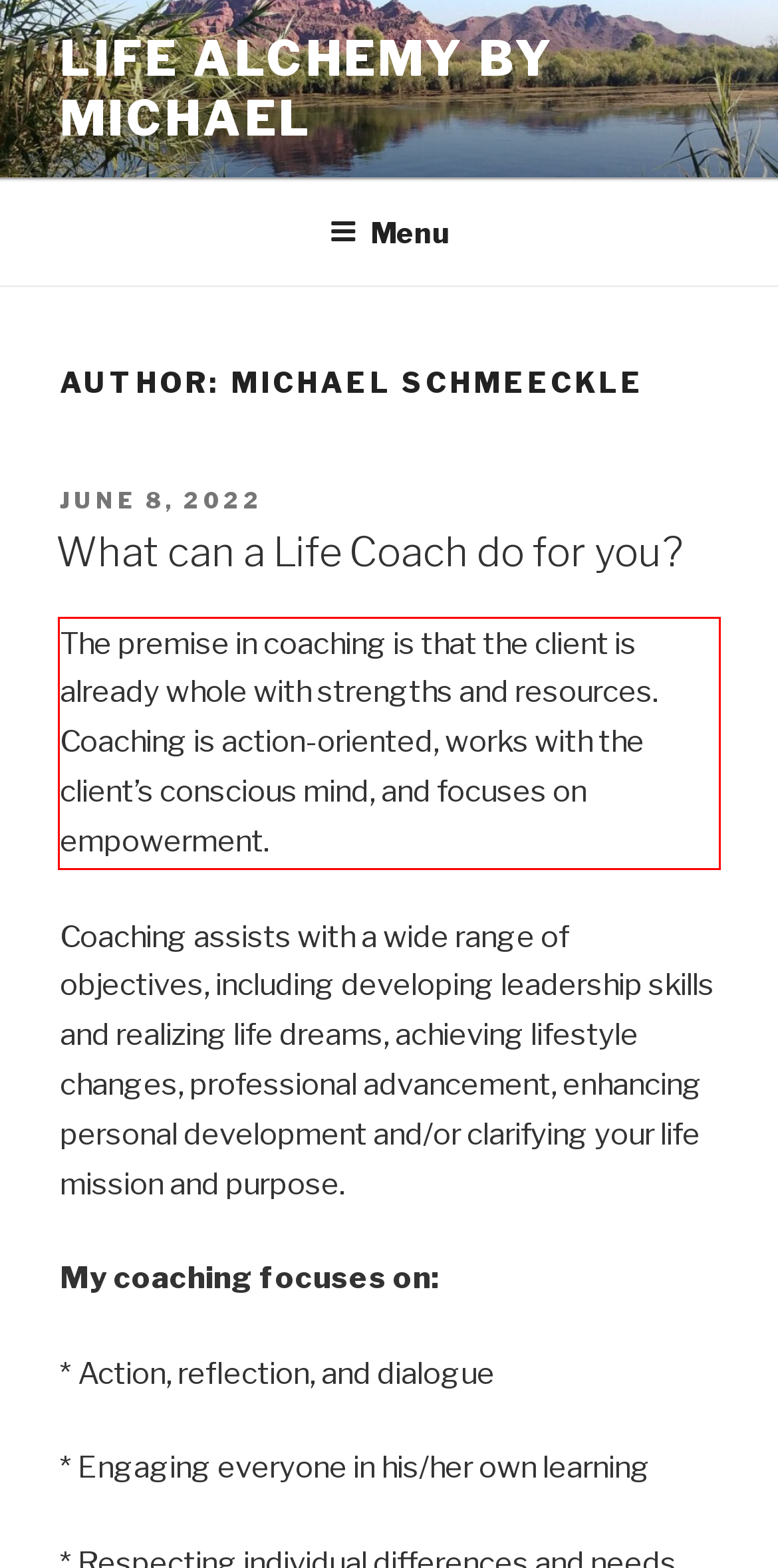Please examine the webpage screenshot and extract the text within the red bounding box using OCR.

The premise in coaching is that the client is already whole with strengths and resources. Coaching is action-oriented, works with the client’s conscious mind, and focuses on empowerment.